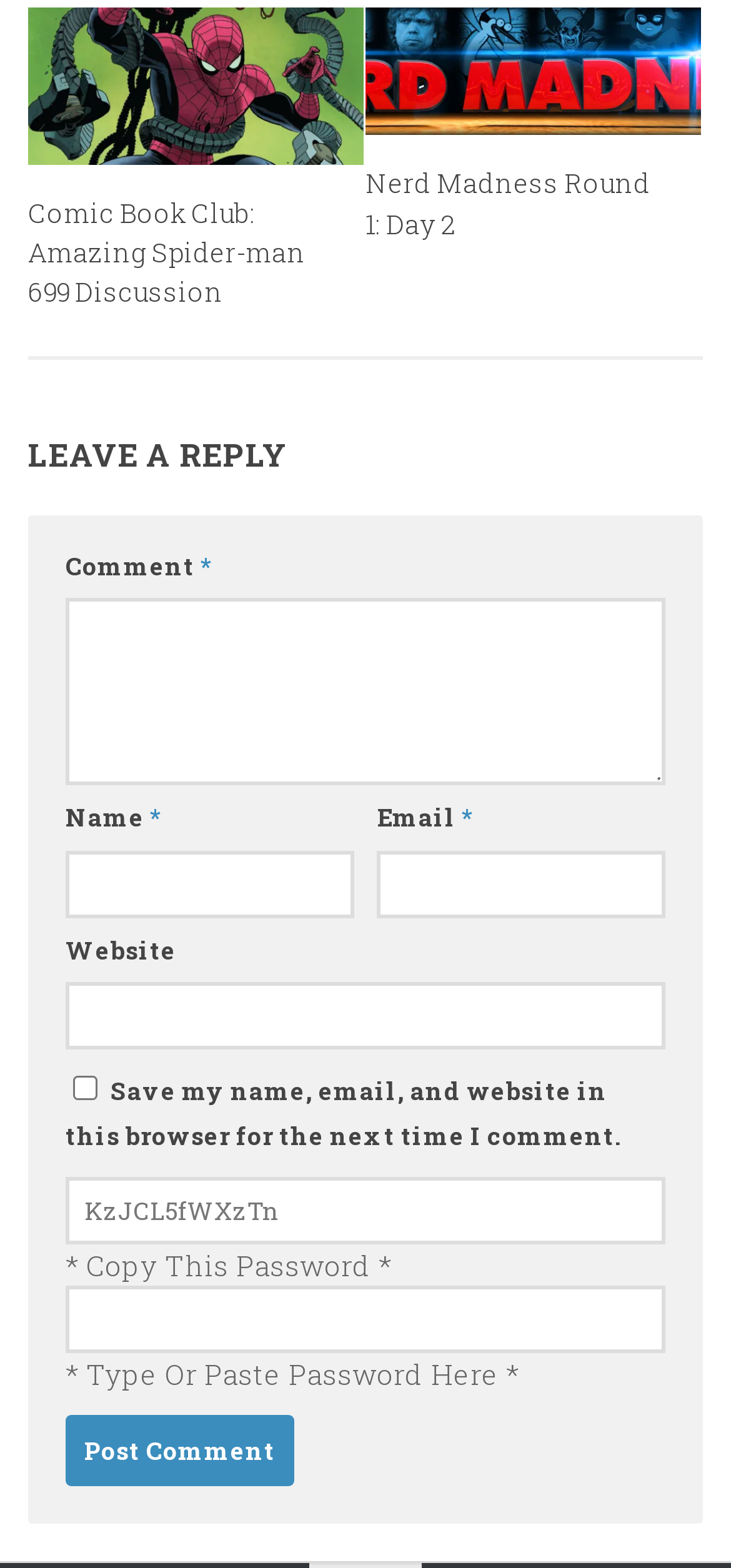Please find the bounding box coordinates of the element that needs to be clicked to perform the following instruction: "Click the Post Comment button". The bounding box coordinates should be four float numbers between 0 and 1, represented as [left, top, right, bottom].

[0.09, 0.902, 0.403, 0.947]